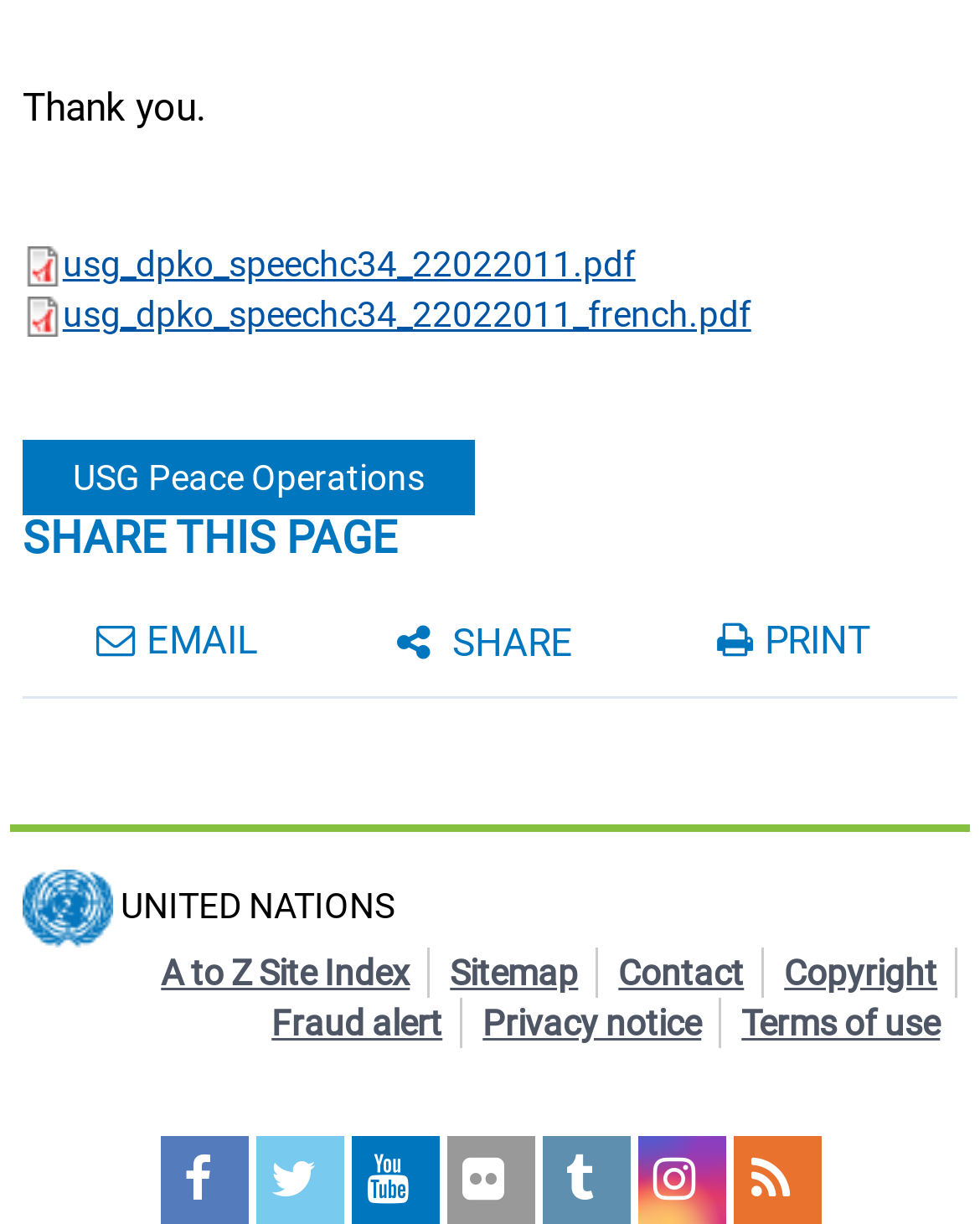Please pinpoint the bounding box coordinates for the region I should click to adhere to this instruction: "Find open days university".

None